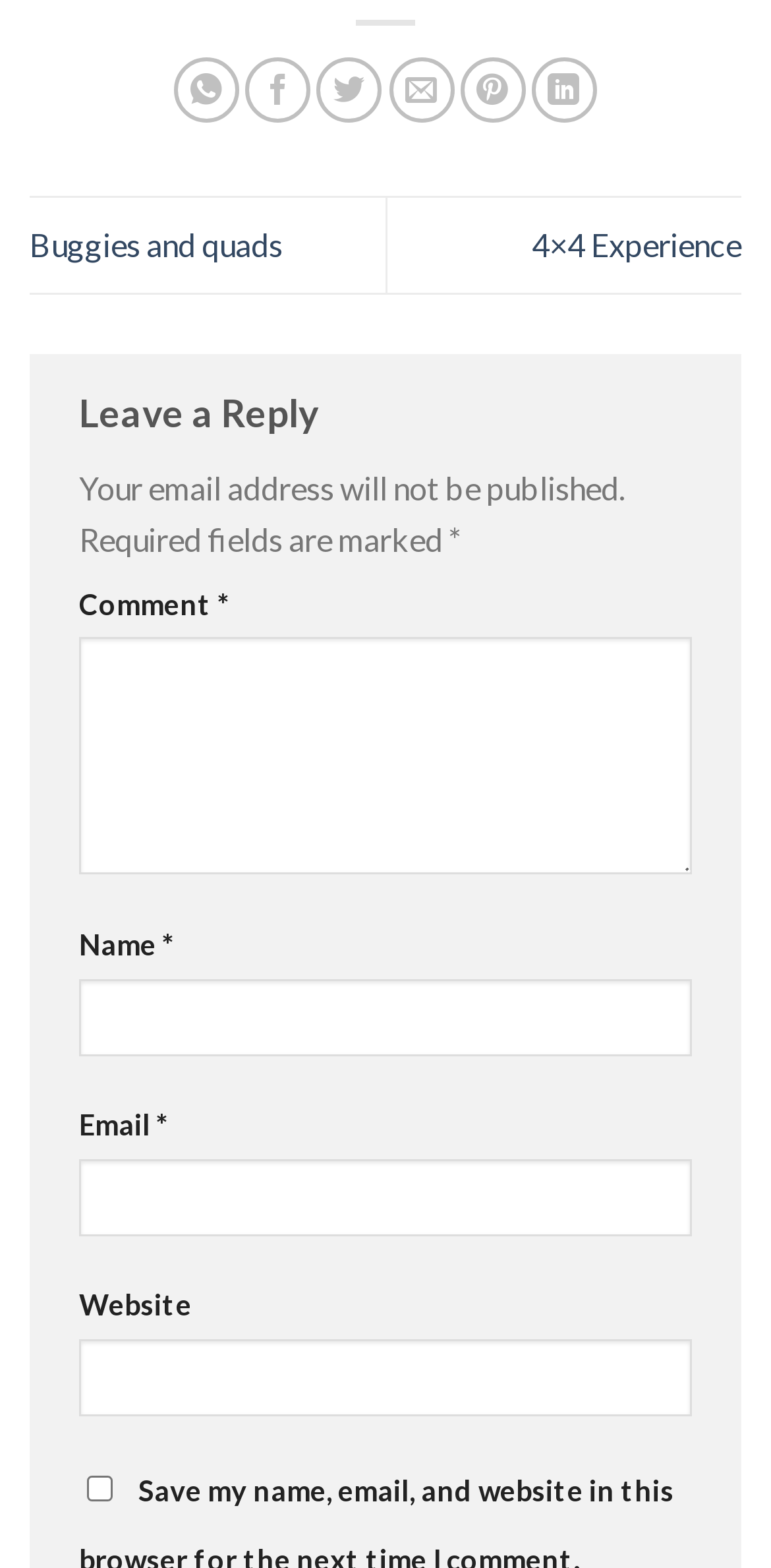Specify the bounding box coordinates of the element's area that should be clicked to execute the given instruction: "Share on LinkedIn". The coordinates should be four float numbers between 0 and 1, i.e., [left, top, right, bottom].

[0.689, 0.037, 0.774, 0.078]